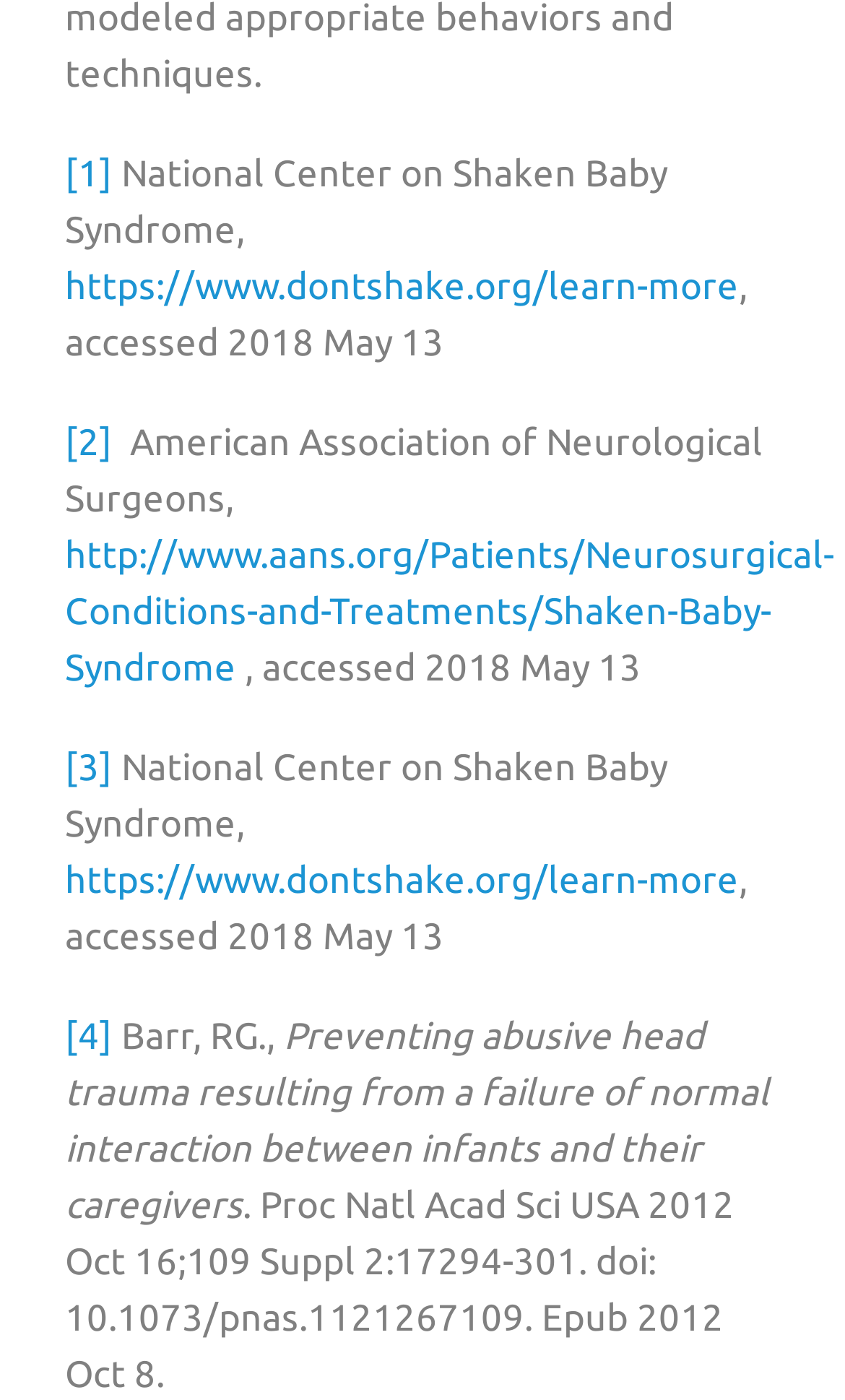Respond to the following question using a concise word or phrase: 
What is the date of access for the references?

2018 May 13